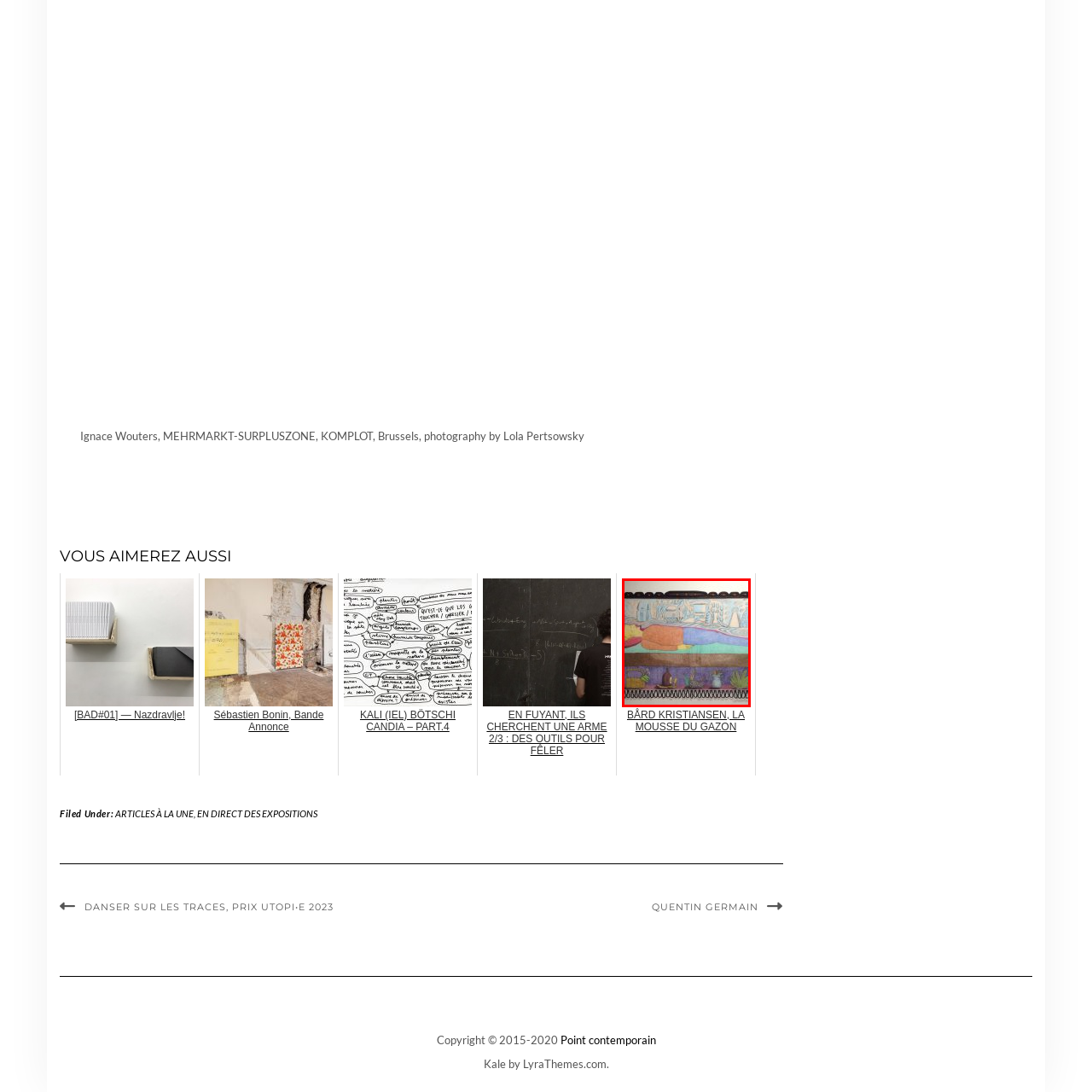Please scrutinize the image encapsulated by the red bounding box and provide an elaborate answer to the next question based on the details in the image: What colors are used in the artwork?

According to the caption, the artist uses a bold color palette, blending shades of blue, yellow, and purple, which contribute to the dreamlike quality of the composition.